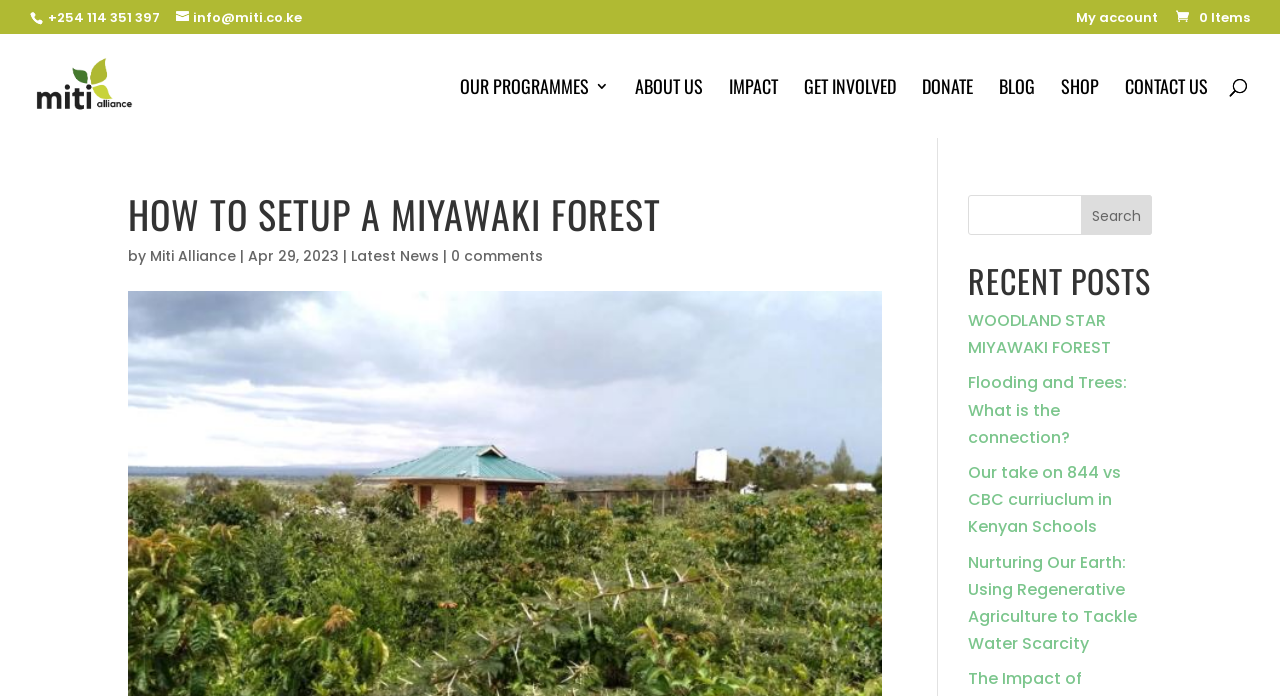Locate the bounding box coordinates of the clickable element to fulfill the following instruction: "Read the latest news". Provide the coordinates as four float numbers between 0 and 1 in the format [left, top, right, bottom].

[0.274, 0.353, 0.343, 0.382]